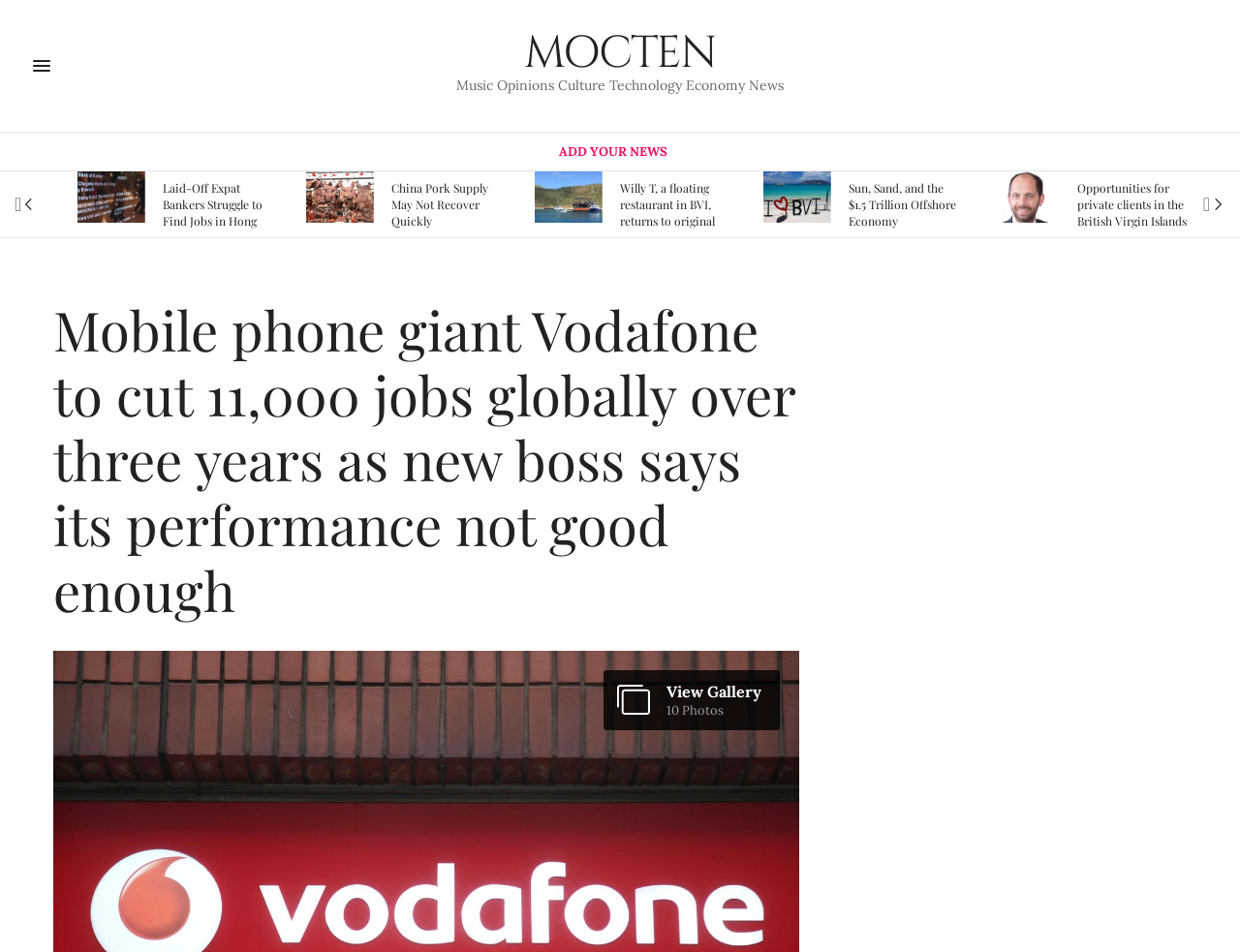Identify the bounding box of the HTML element described as: "undelete".

None